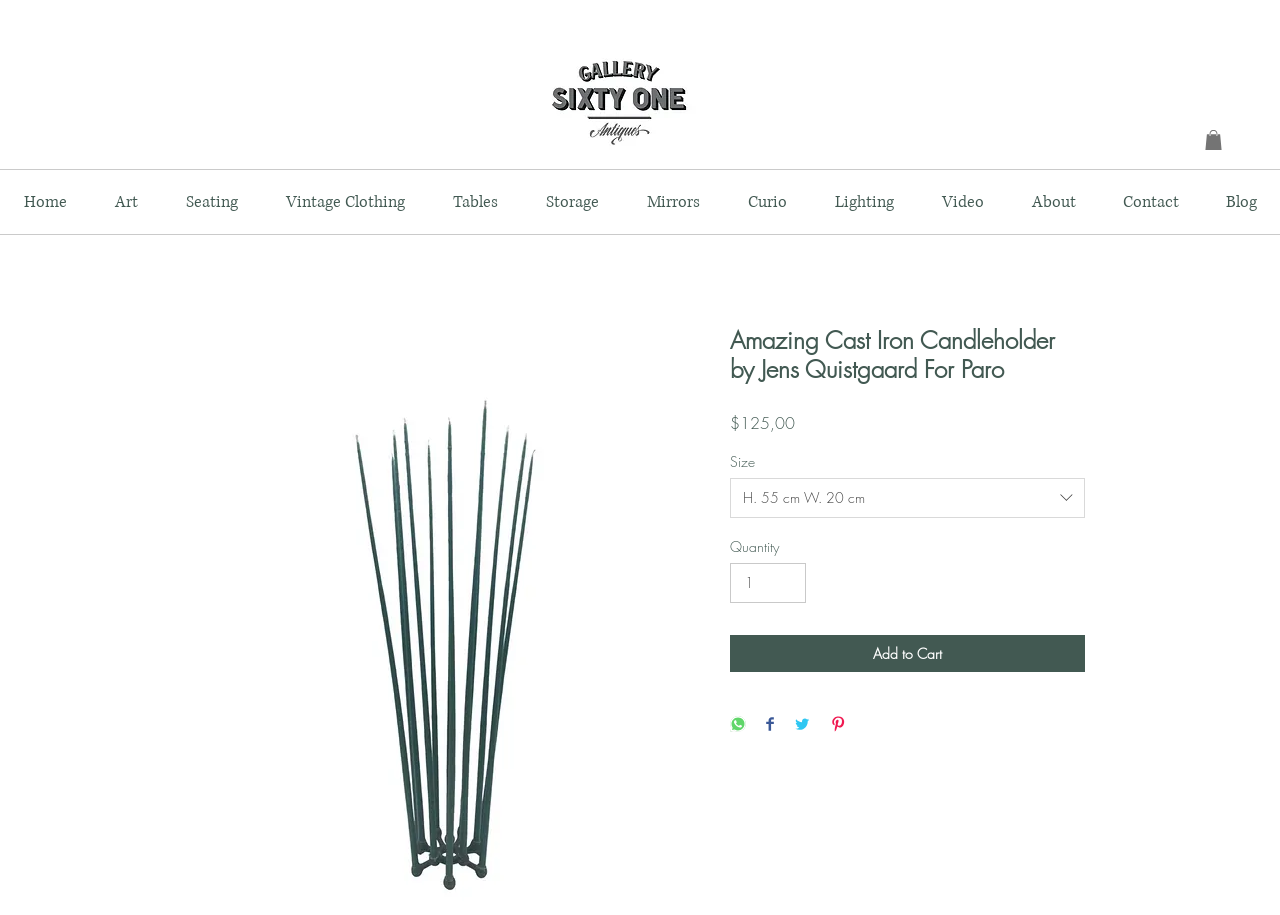Given the element description, predict the bounding box coordinates in the format (top-left x, top-left y, bottom-right x, bottom-right y), using floating point numbers between 0 and 1: input value="1" aria-label="Quantity" value="1"

[0.57, 0.615, 0.63, 0.659]